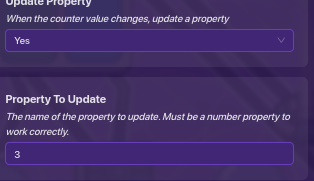Use one word or a short phrase to answer the question provided: 
What is the aesthetic style of the user interface design?

Clean and modern